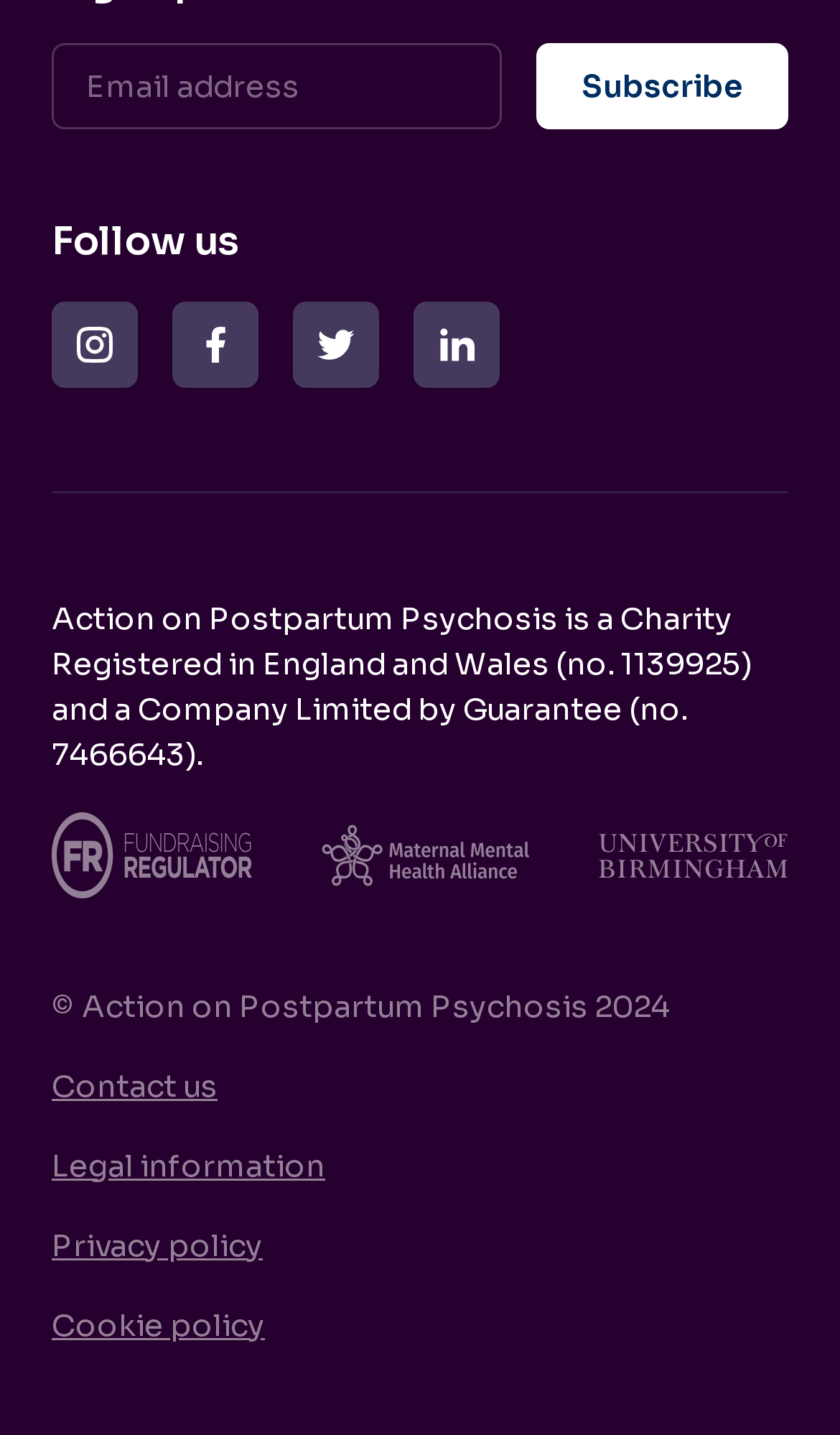Give a concise answer using one word or a phrase to the following question:
What is the year of the copyright?

2024